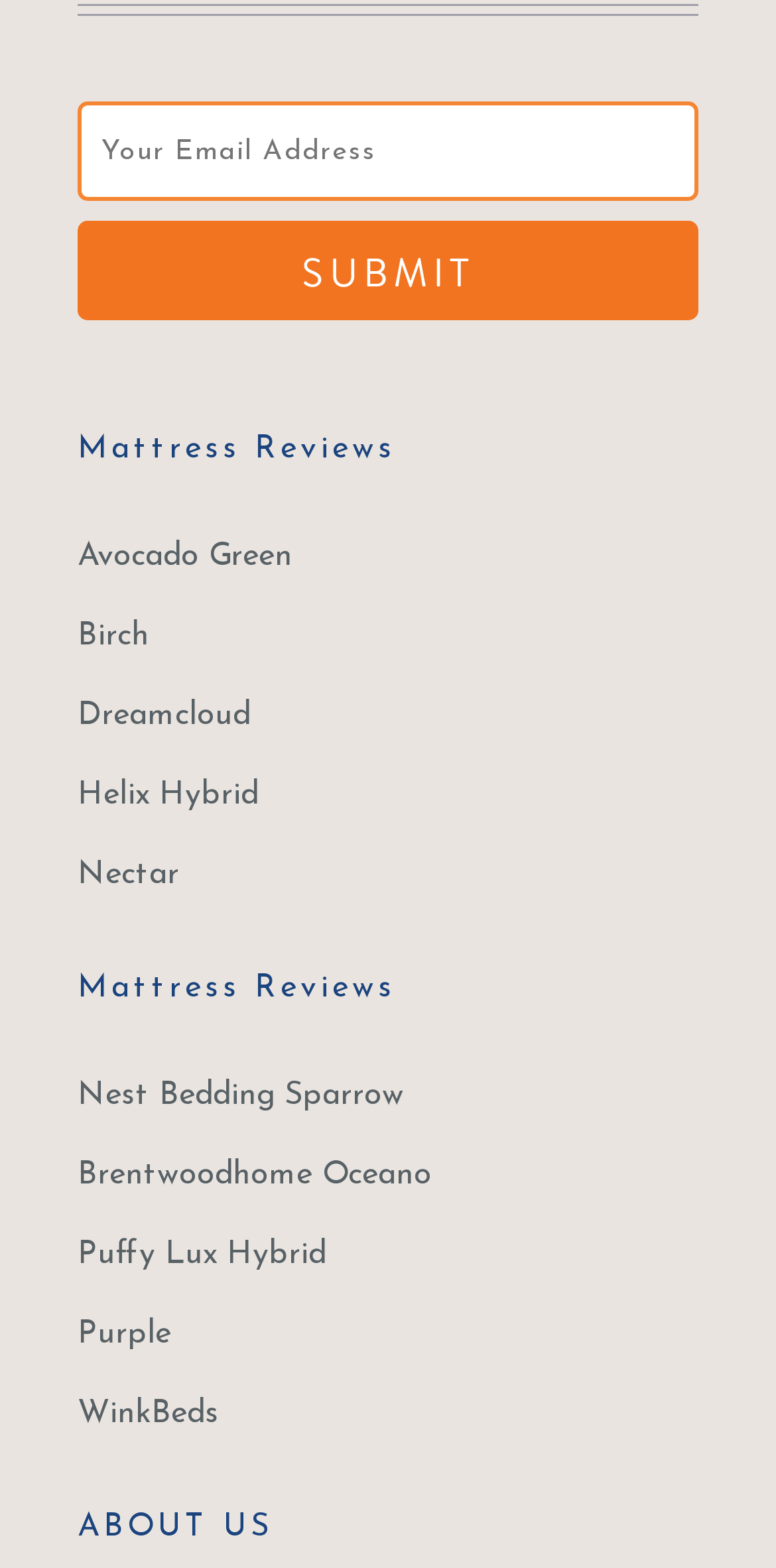Please find the bounding box coordinates of the element's region to be clicked to carry out this instruction: "Read reviews of Avocado Green mattress".

[0.1, 0.345, 0.377, 0.366]